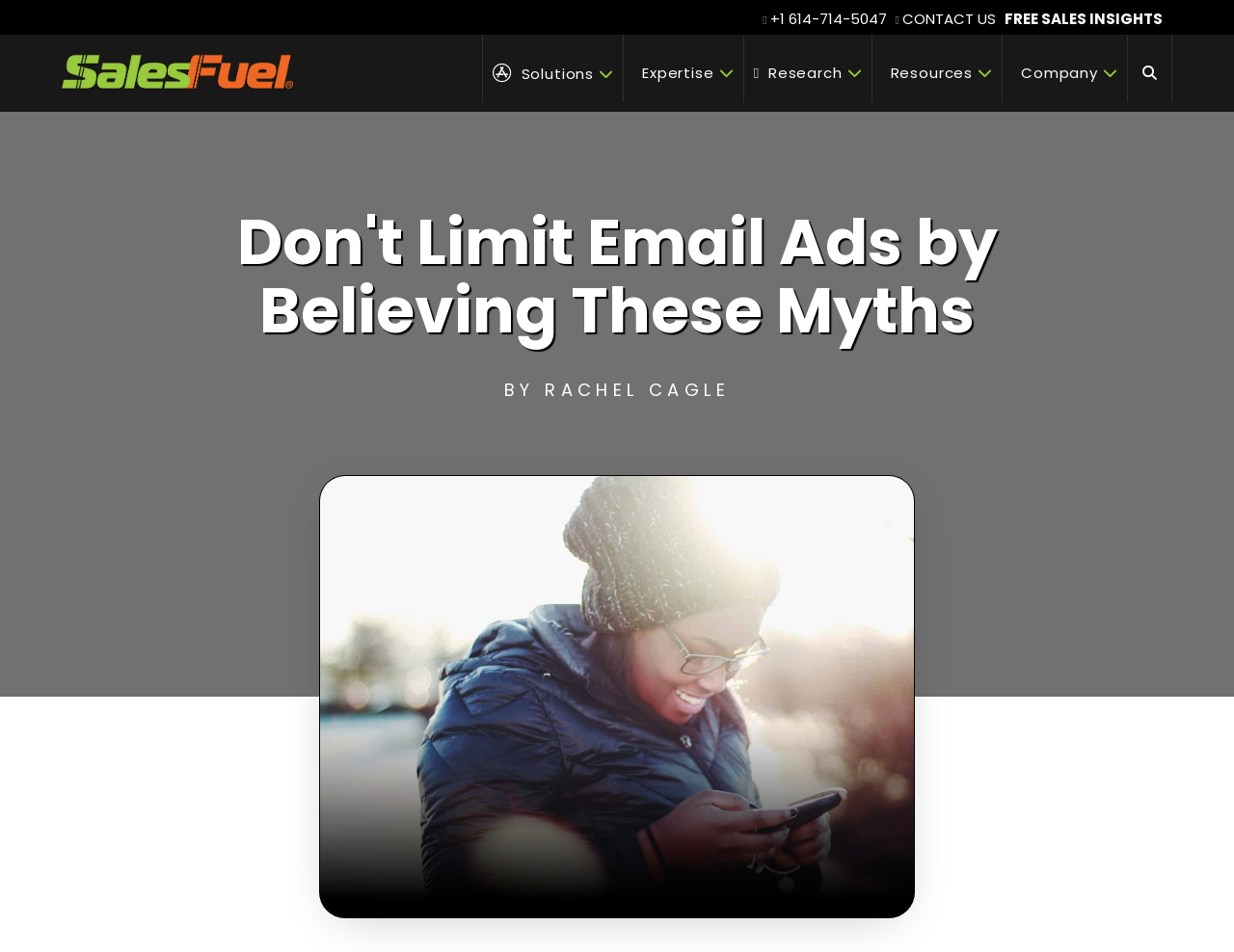How many navigation links are there?
Based on the image, provide your answer in one word or phrase.

6